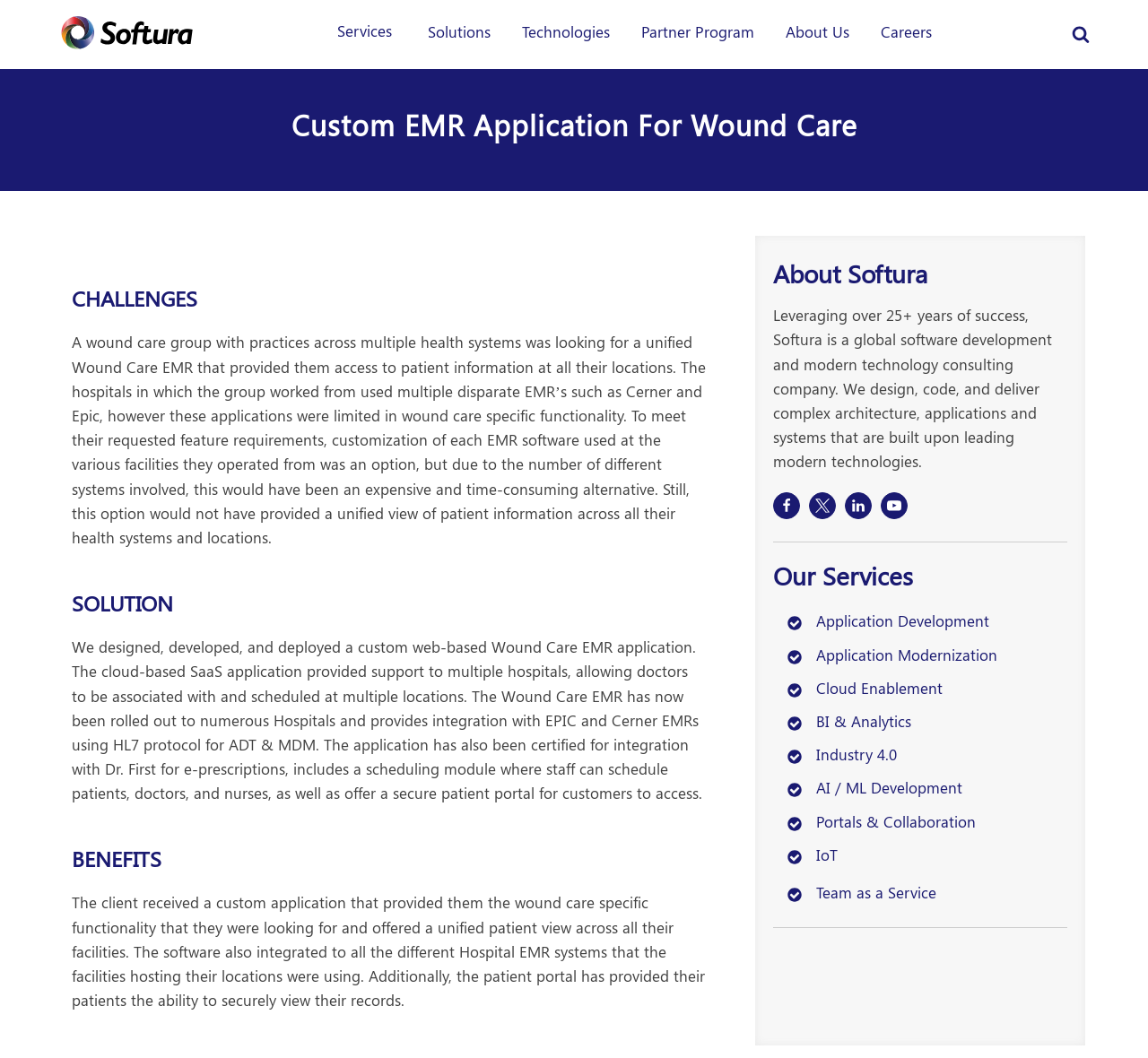Based on the description "Team as a Service", find the bounding box of the specified UI element.

[0.673, 0.832, 0.816, 0.855]